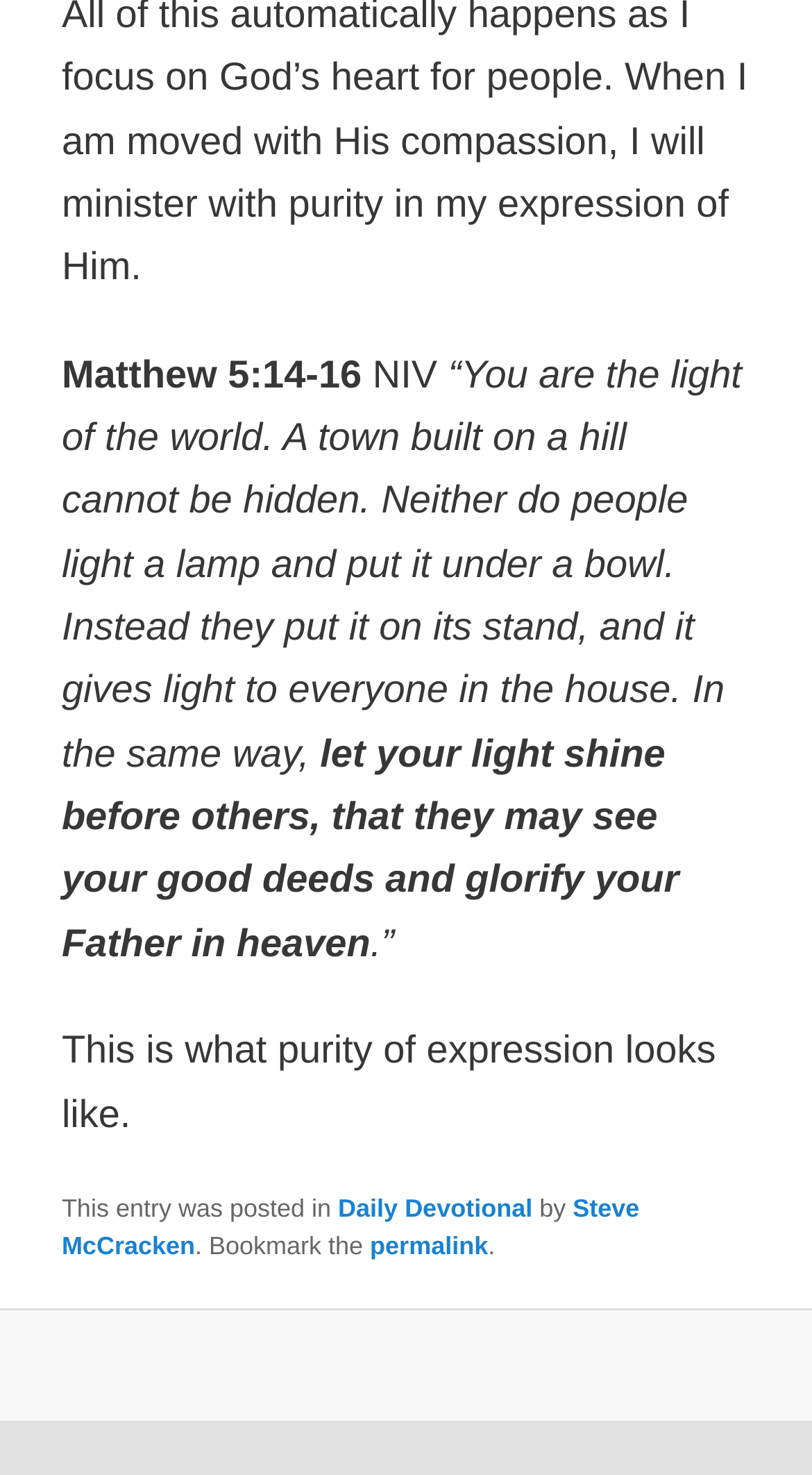Given the following UI element description: "Daily Devotional", find the bounding box coordinates in the webpage screenshot.

[0.416, 0.809, 0.656, 0.829]